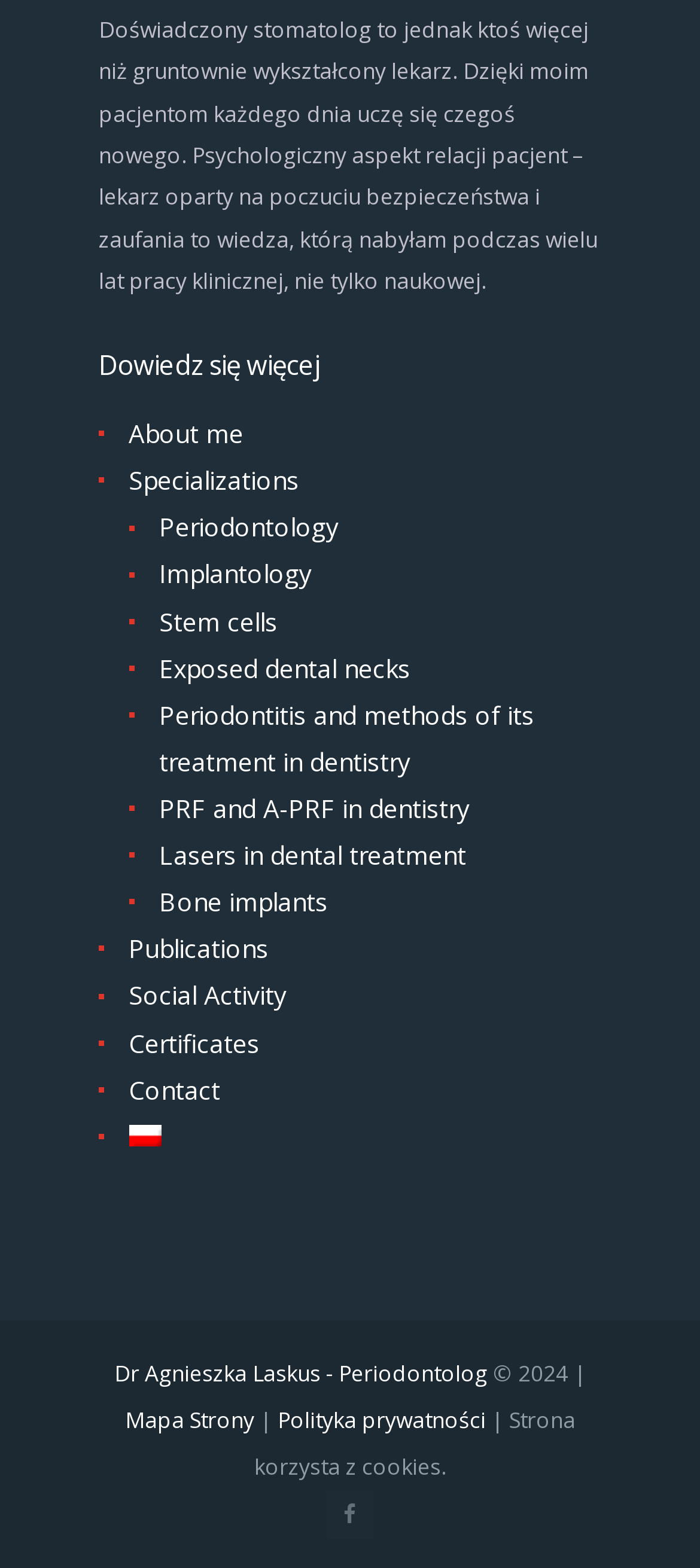Please specify the bounding box coordinates of the area that should be clicked to accomplish the following instruction: "Explore events". The coordinates should consist of four float numbers between 0 and 1, i.e., [left, top, right, bottom].

None